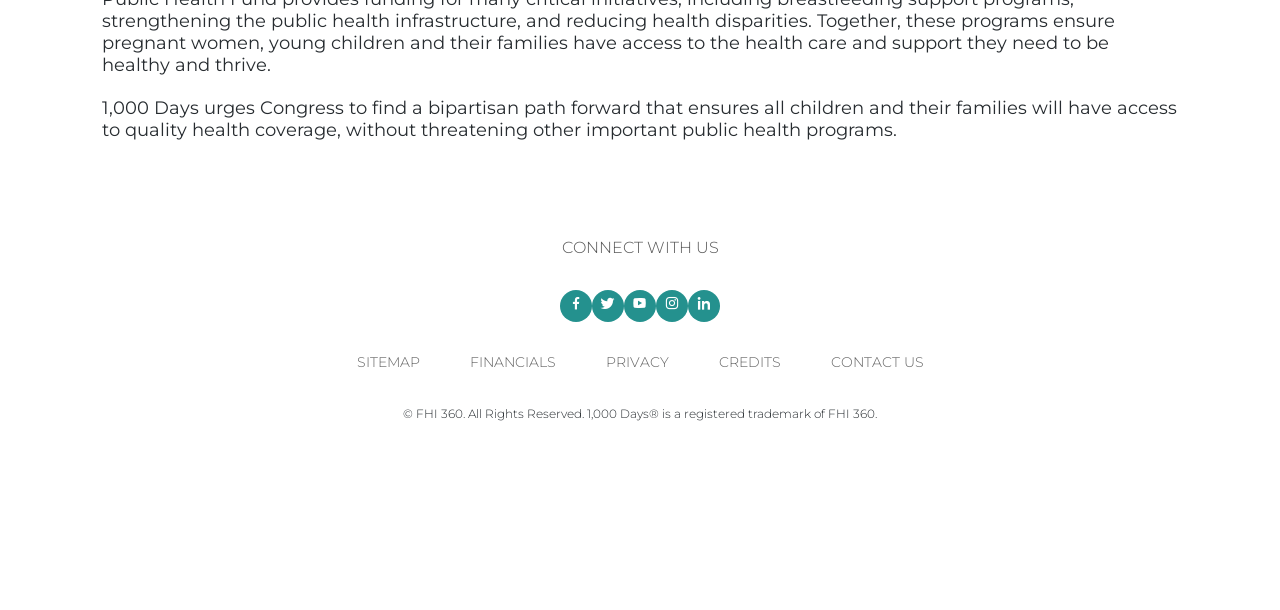Identify the bounding box coordinates for the element that needs to be clicked to fulfill this instruction: "Contact us". Provide the coordinates in the format of four float numbers between 0 and 1: [left, top, right, bottom].

[0.629, 0.552, 0.741, 0.636]